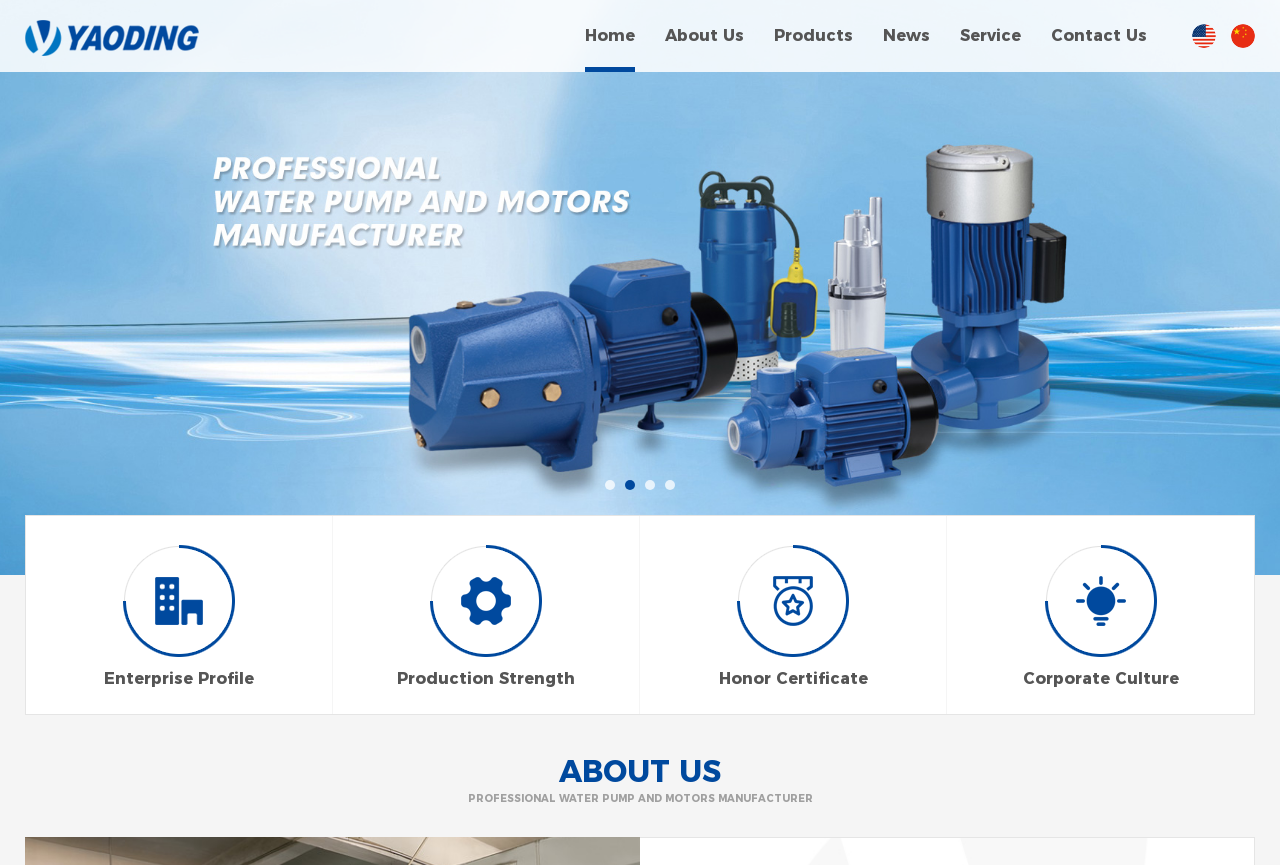Show the bounding box coordinates of the region that should be clicked to follow the instruction: "view enterprise profile."

[0.531, 0.095, 0.664, 0.123]